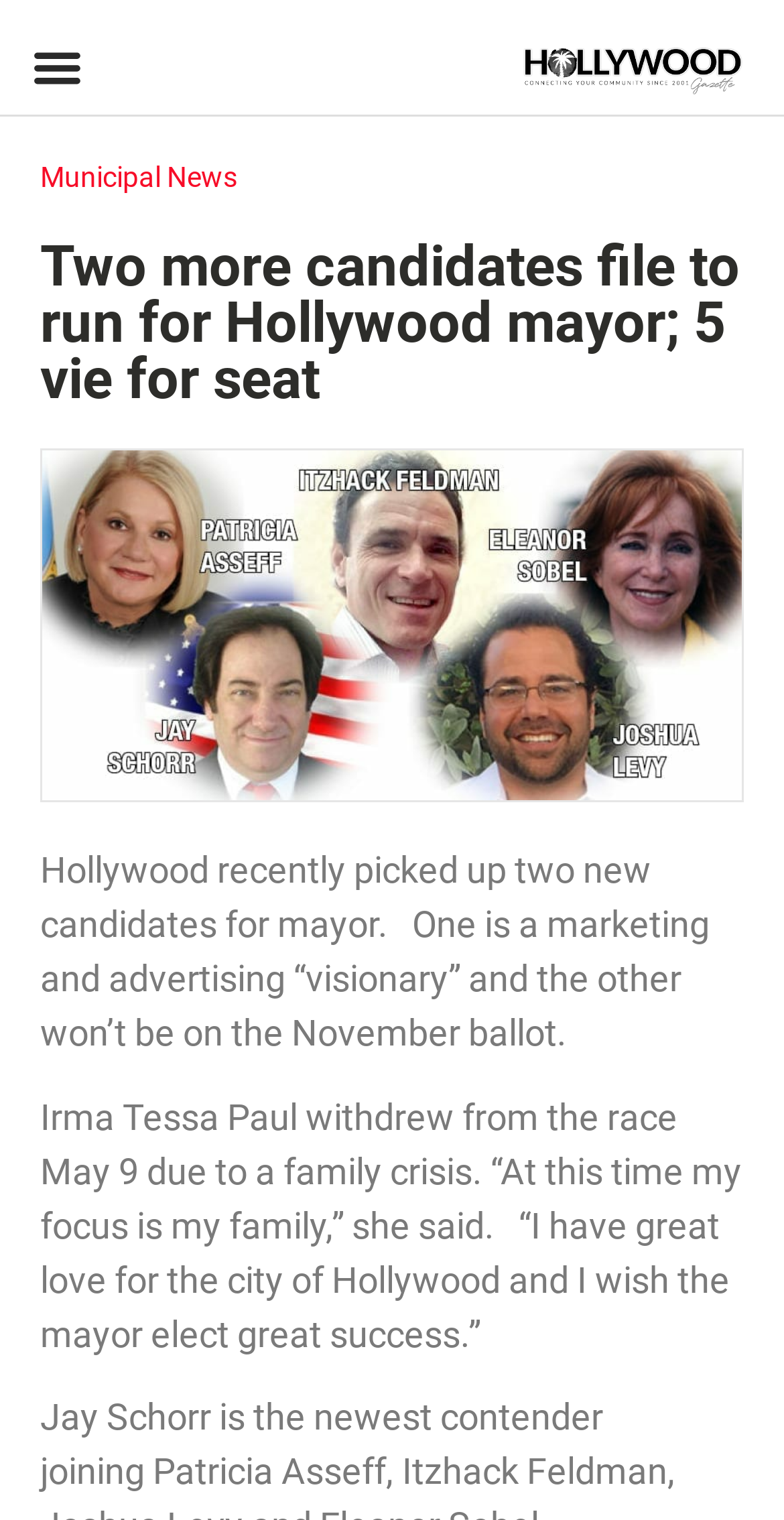What is the name of the publication?
Make sure to answer the question with a detailed and comprehensive explanation.

The image element with the description 'logo hollywood gazette' suggests that the publication is the Hollywood Gazette.